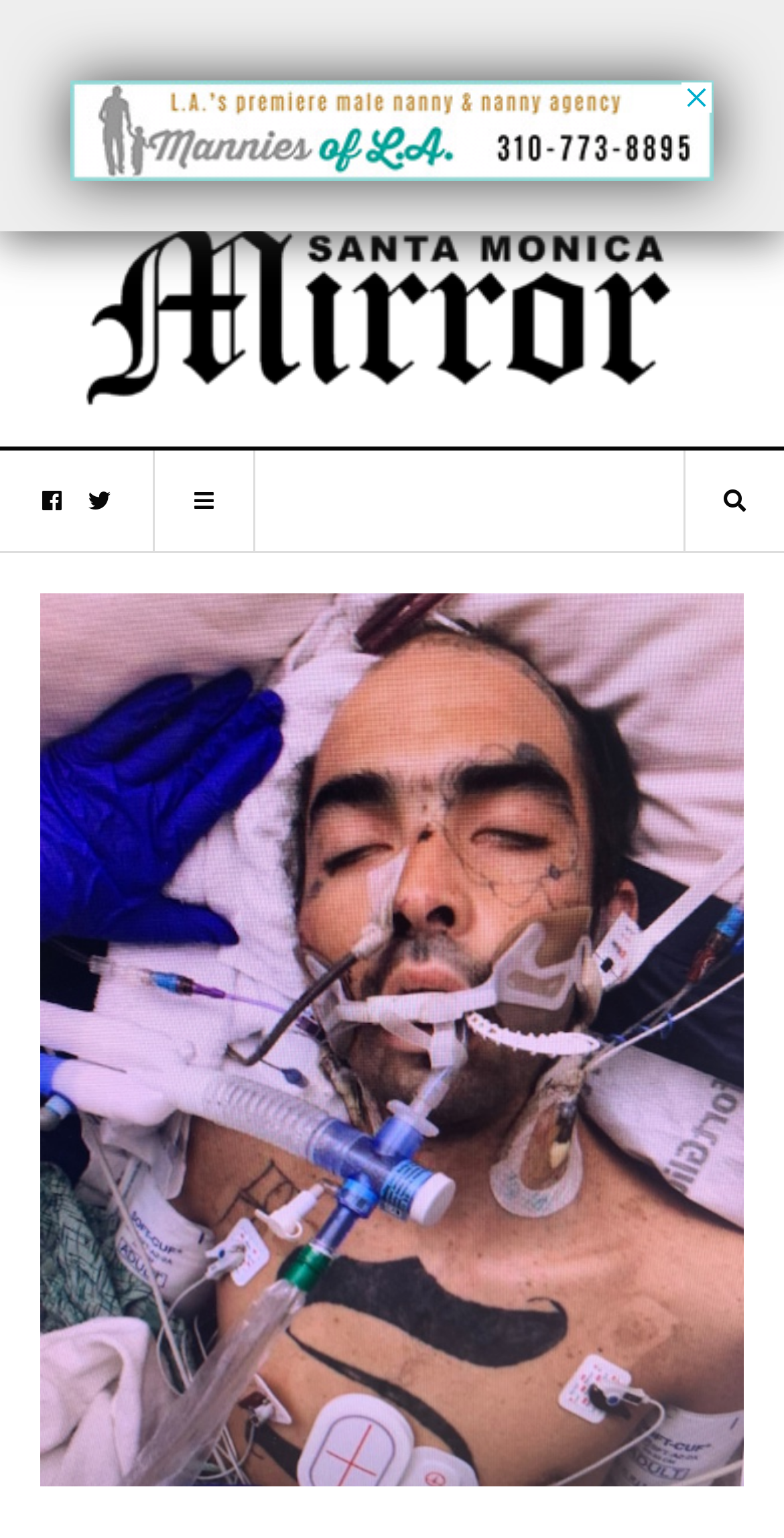Please find and report the primary heading text from the webpage.

Hospital Staff Seeks Public’s Help to Identify Critically Ill Patient in Santa Monica